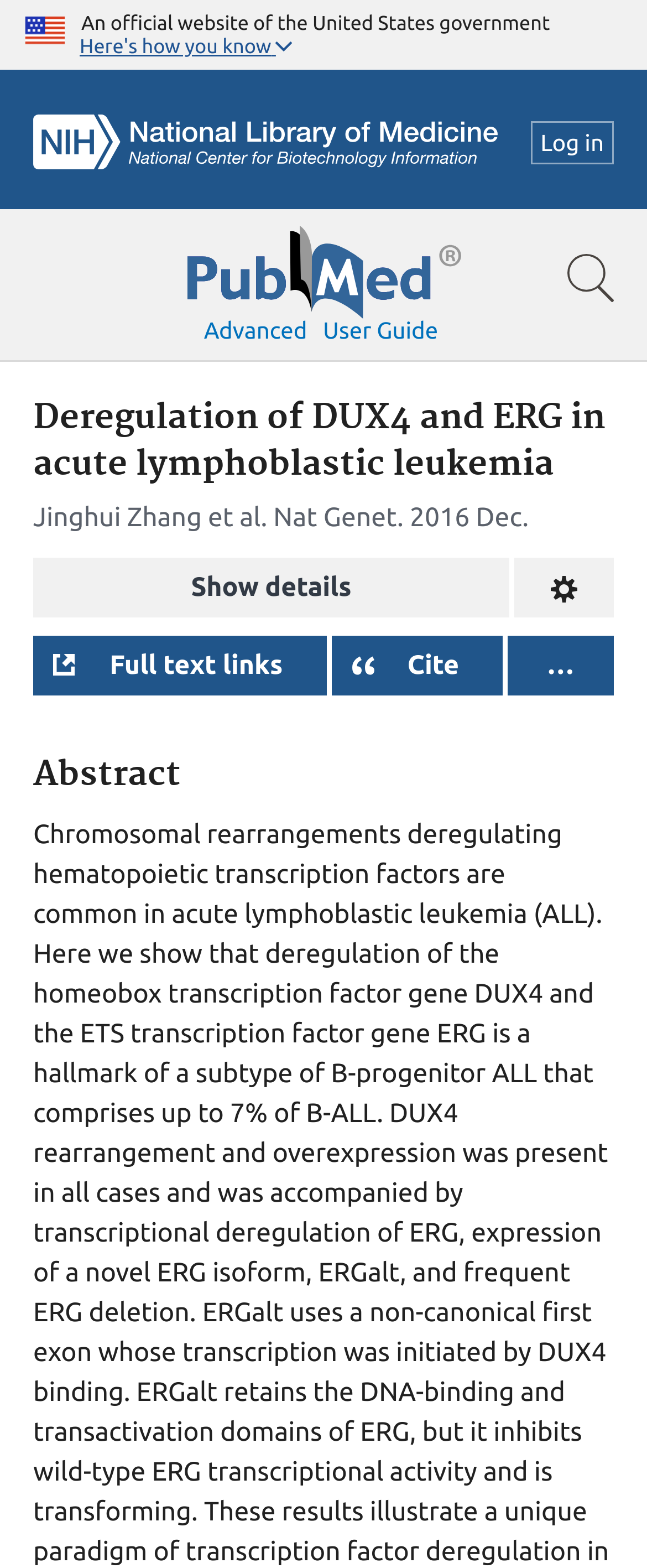Find the bounding box coordinates for the UI element whose description is: "Full text links". The coordinates should be four float numbers between 0 and 1, in the format [left, top, right, bottom].

[0.051, 0.405, 0.504, 0.443]